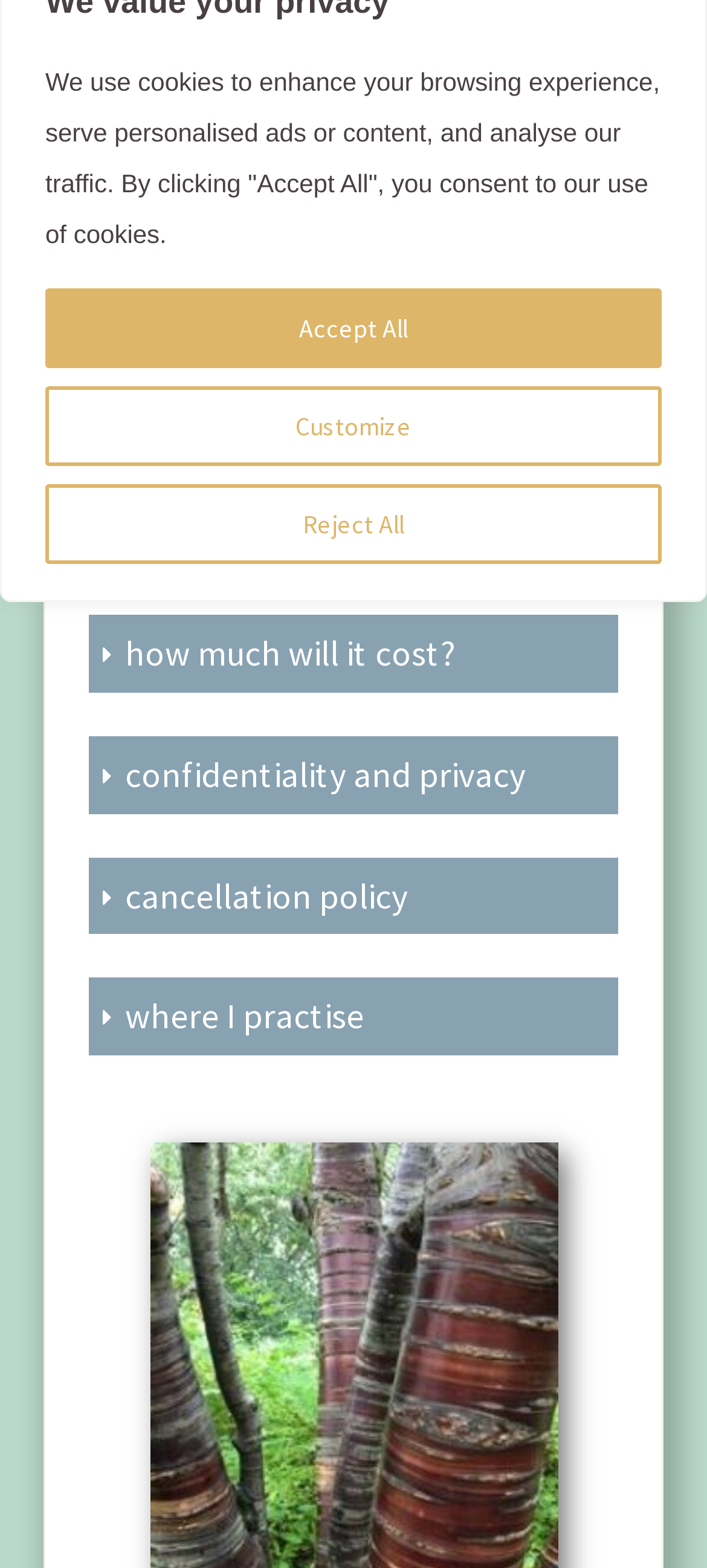Locate the UI element that matches the description Customize in the webpage screenshot. Return the bounding box coordinates in the format (top-left x, top-left y, bottom-right x, bottom-right y), with values ranging from 0 to 1.

[0.064, 0.246, 0.936, 0.297]